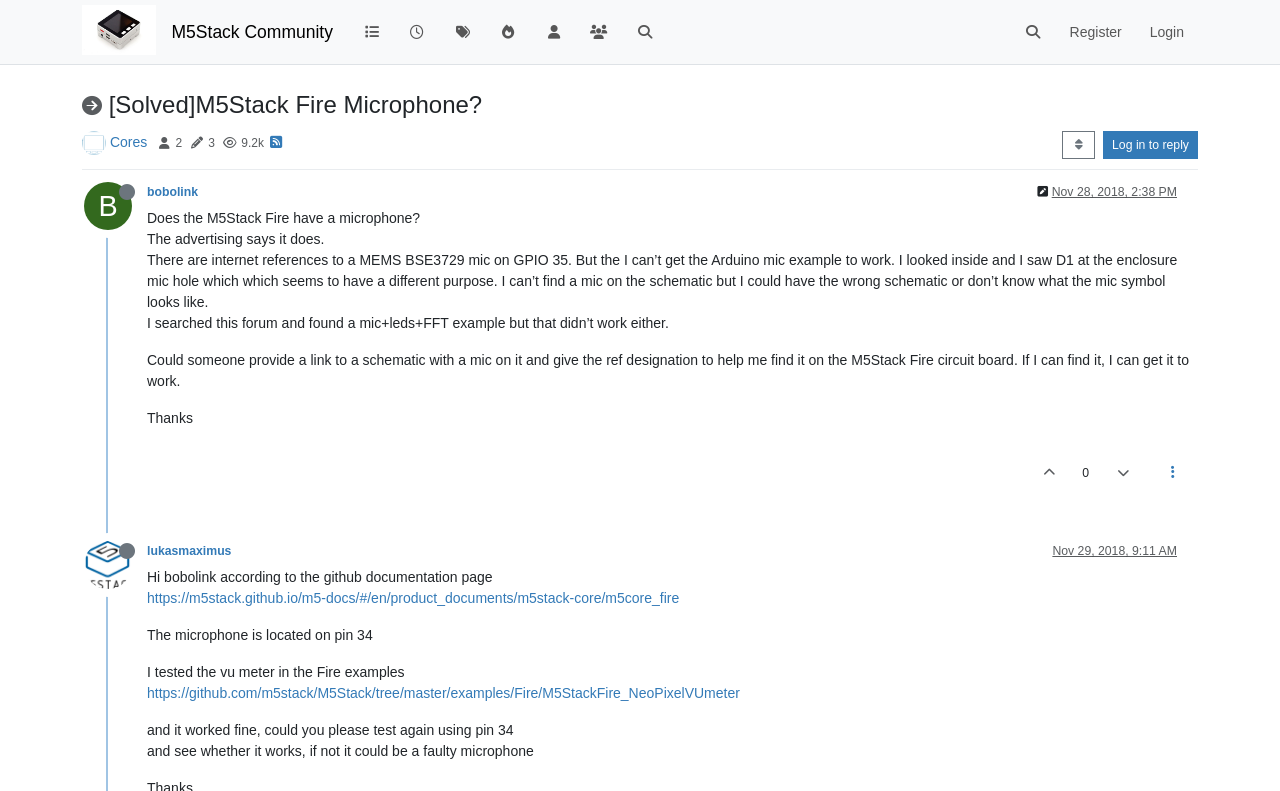Identify the bounding box coordinates for the UI element described as: "Log in to reply".

[0.862, 0.166, 0.936, 0.201]